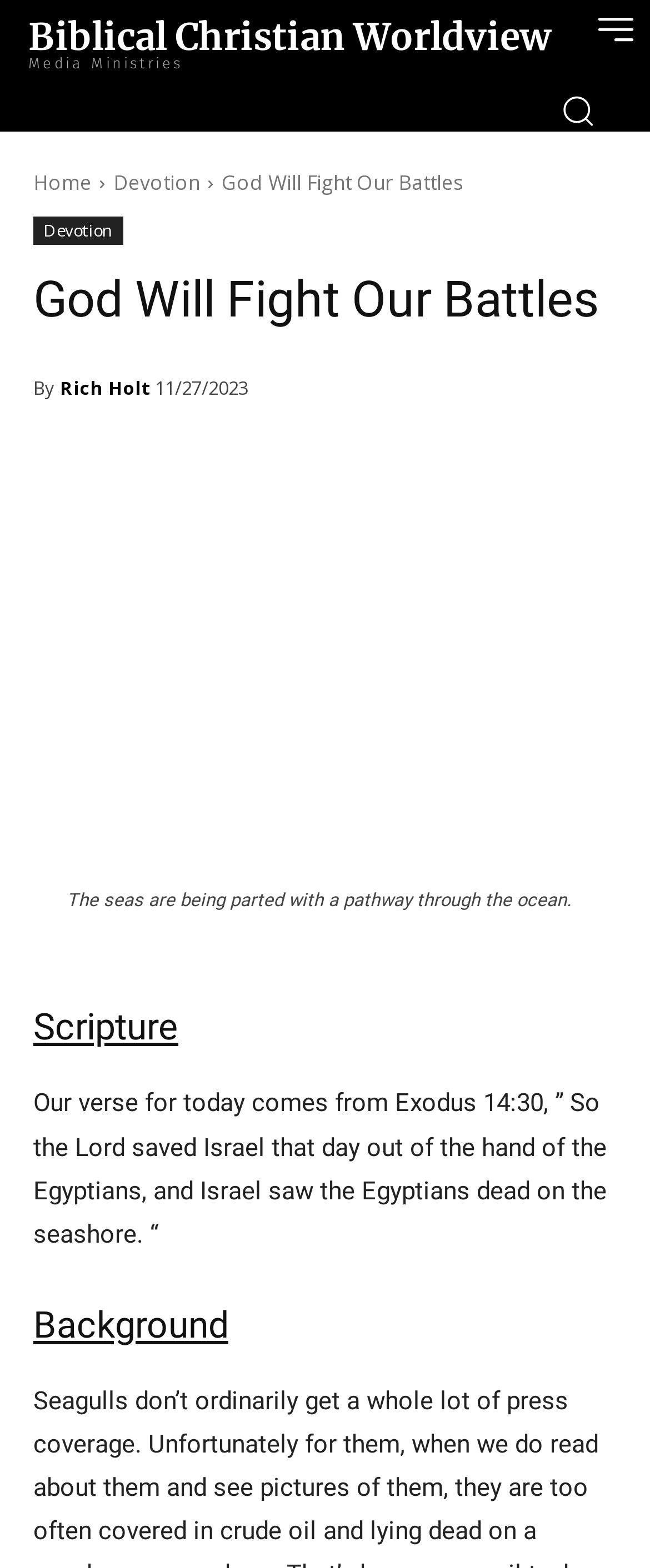What is the main topic of the devotion?
Look at the image and answer the question using a single word or phrase.

God Will Fight Our Battles